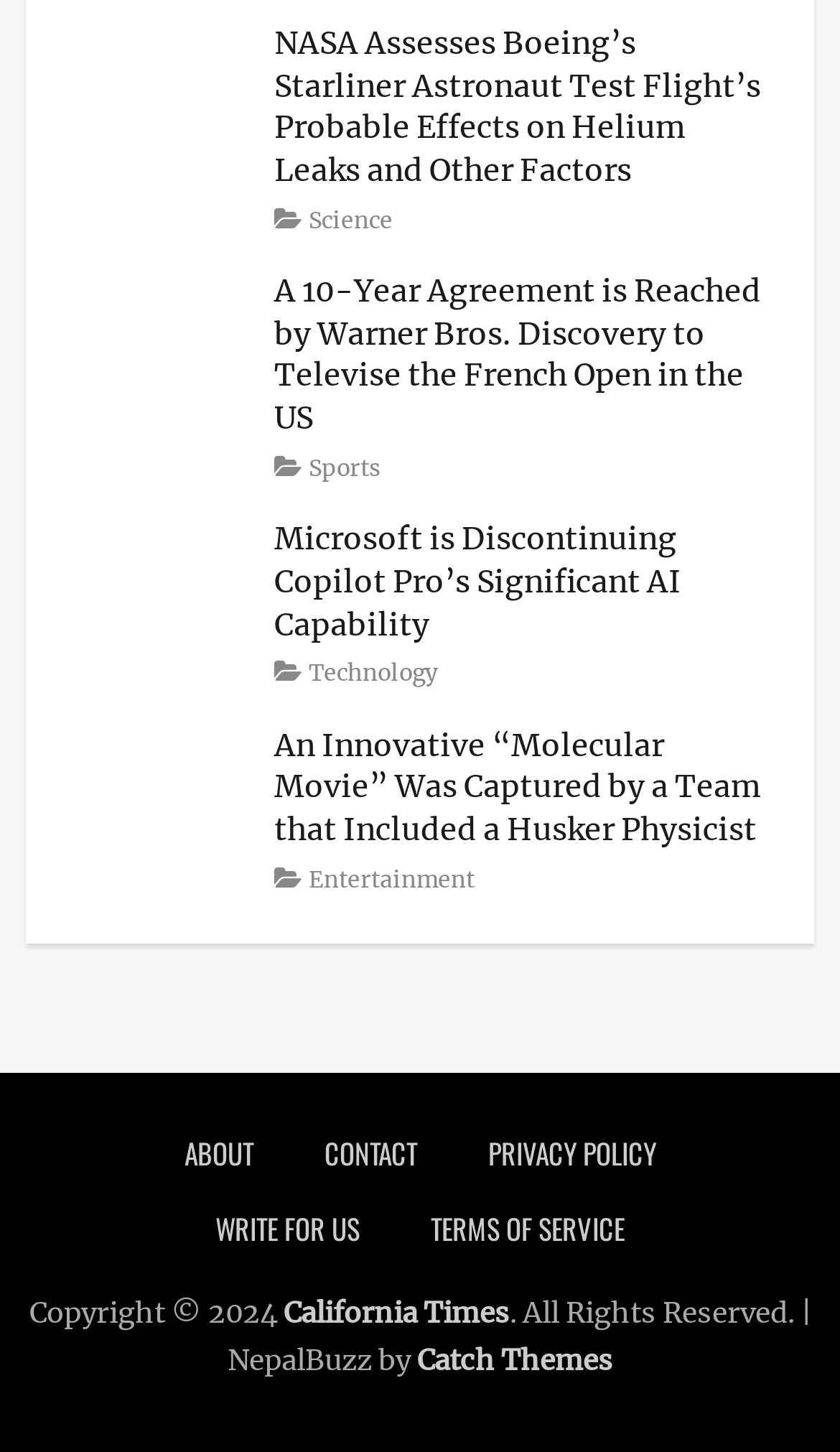Can you find the bounding box coordinates of the area I should click to execute the following instruction: "Click the Wood Furniture link"?

None